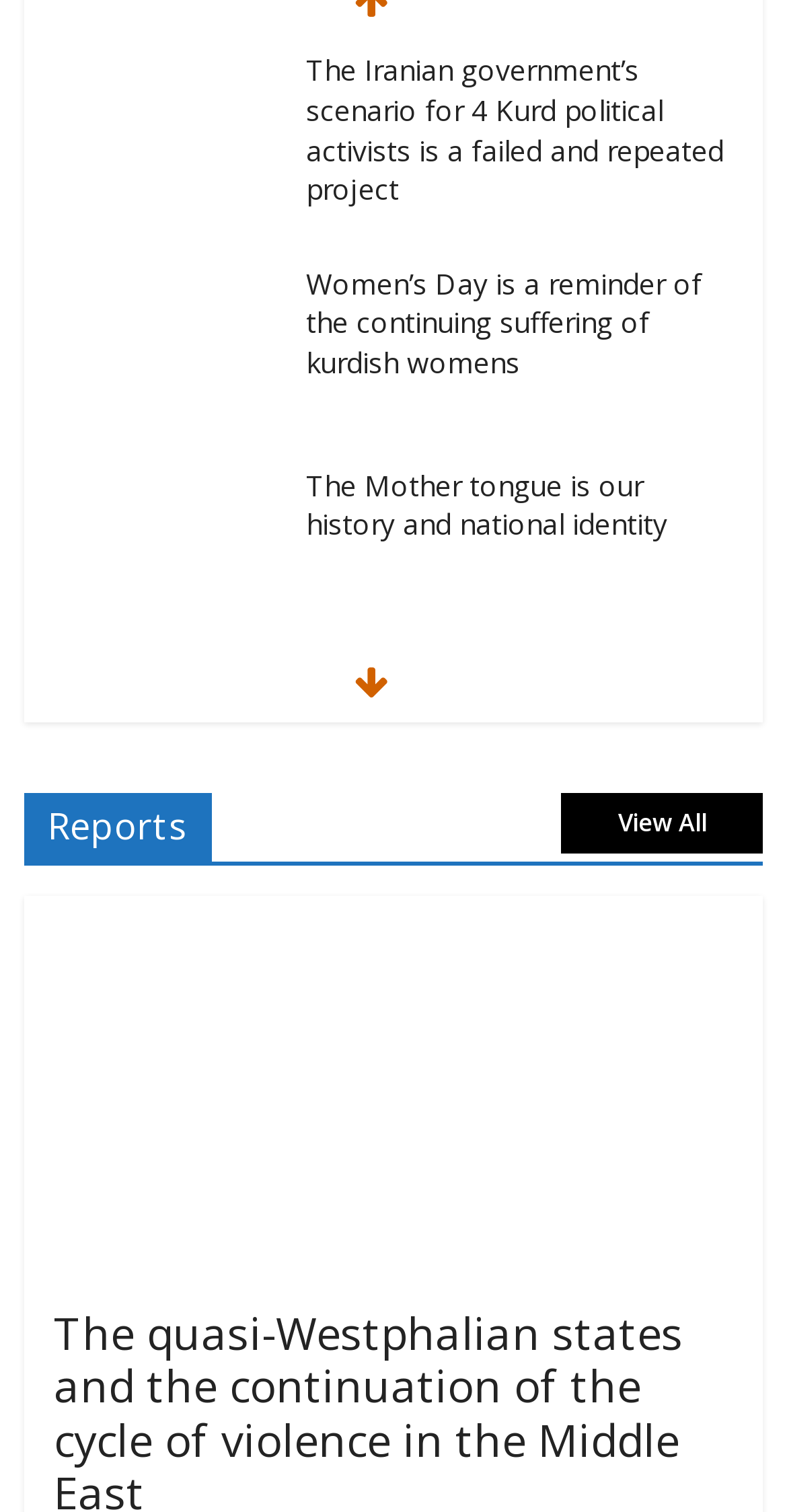Predict the bounding box coordinates of the area that should be clicked to accomplish the following instruction: "Buy this print". The bounding box coordinates should consist of four float numbers between 0 and 1, i.e., [left, top, right, bottom].

None